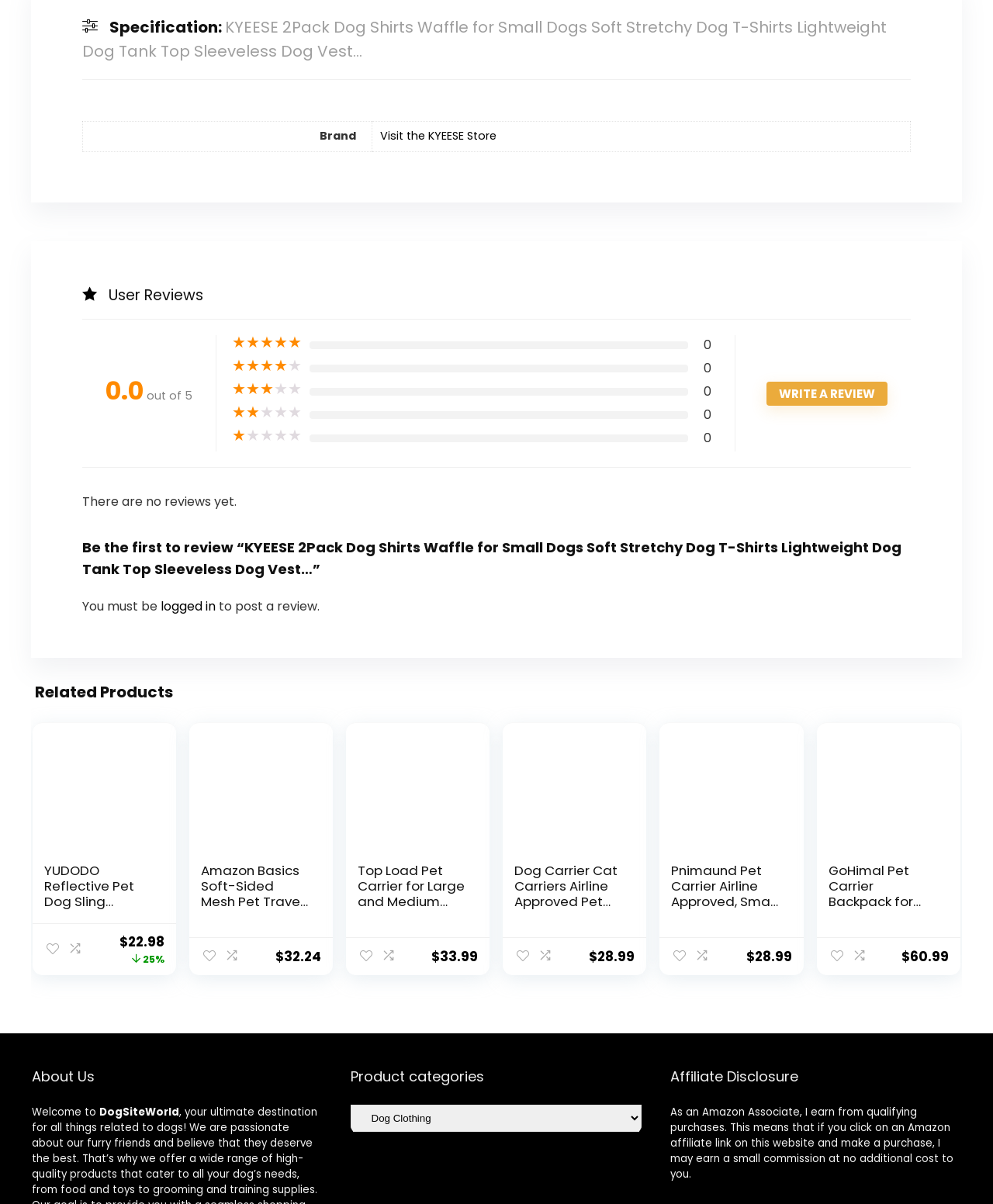Identify the bounding box coordinates of the clickable section necessary to follow the following instruction: "Check price of Amazon Basics Soft-Sided Mesh Pet Travel Carrier". The coordinates should be presented as four float numbers from 0 to 1, i.e., [left, top, right, bottom].

[0.286, 0.787, 0.323, 0.802]